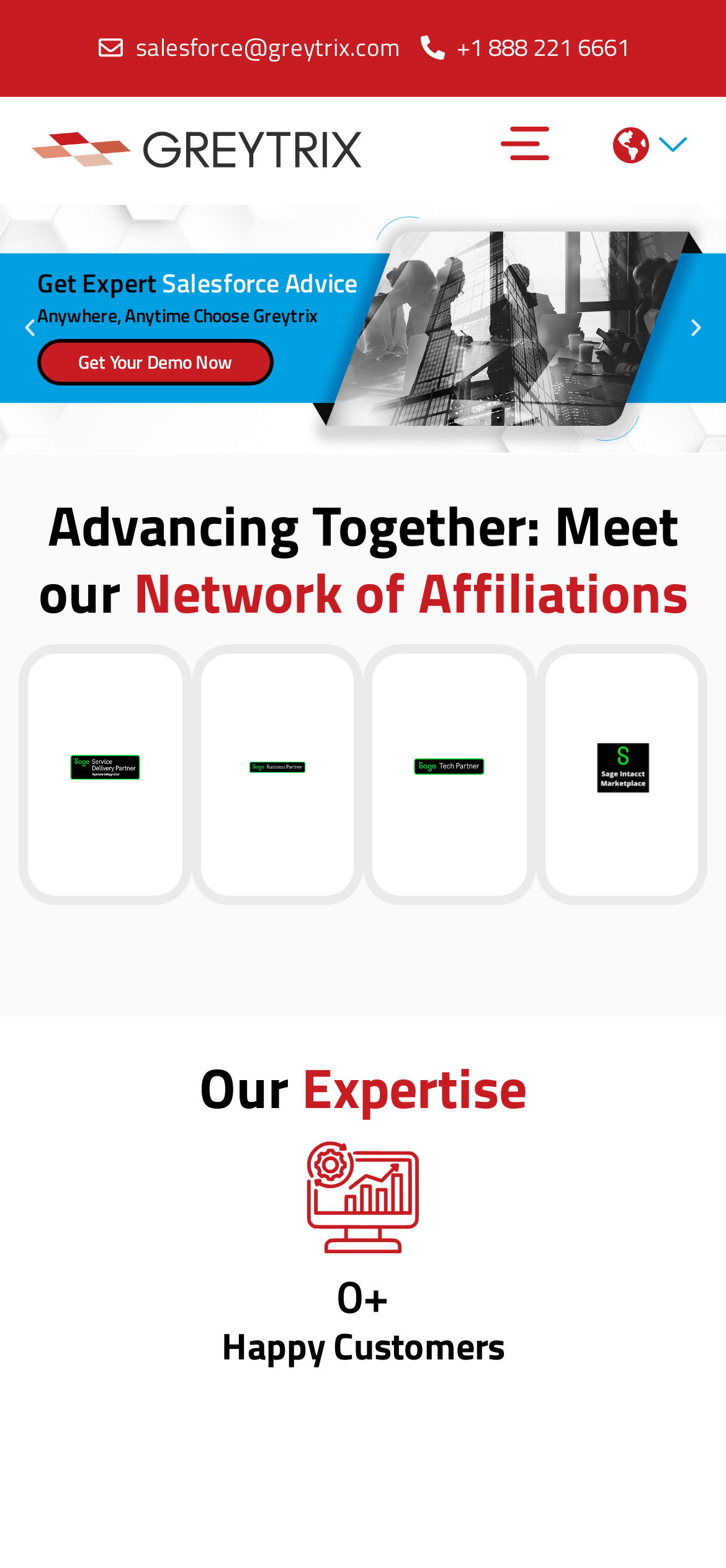What is the phone number on the top right?
Look at the image and provide a detailed response to the question.

I found the phone number by looking at the top right section of the webpage, where I saw a link with the text '+1 888 221 6661'.